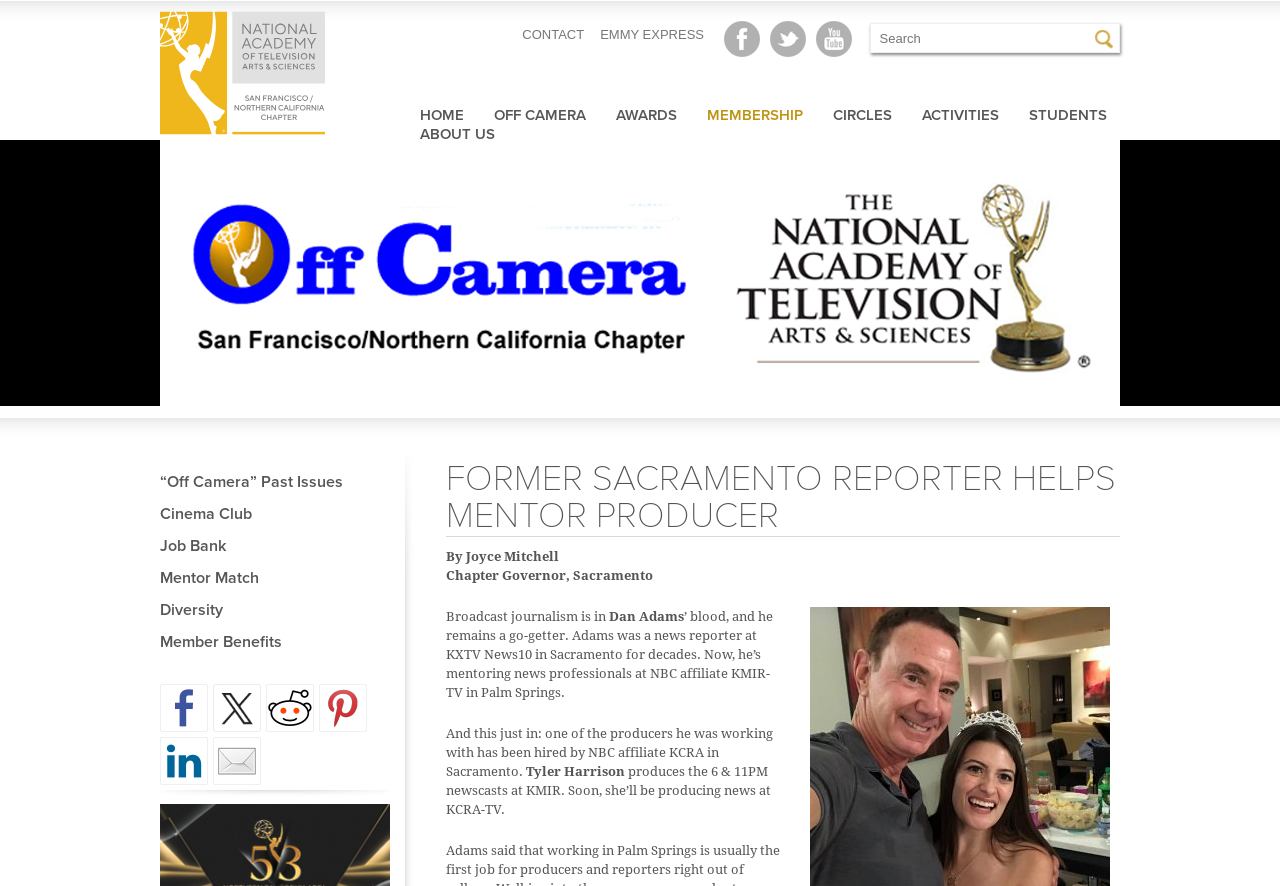Identify the coordinates of the bounding box for the element that must be clicked to accomplish the instruction: "Read about Abigail Adams".

None